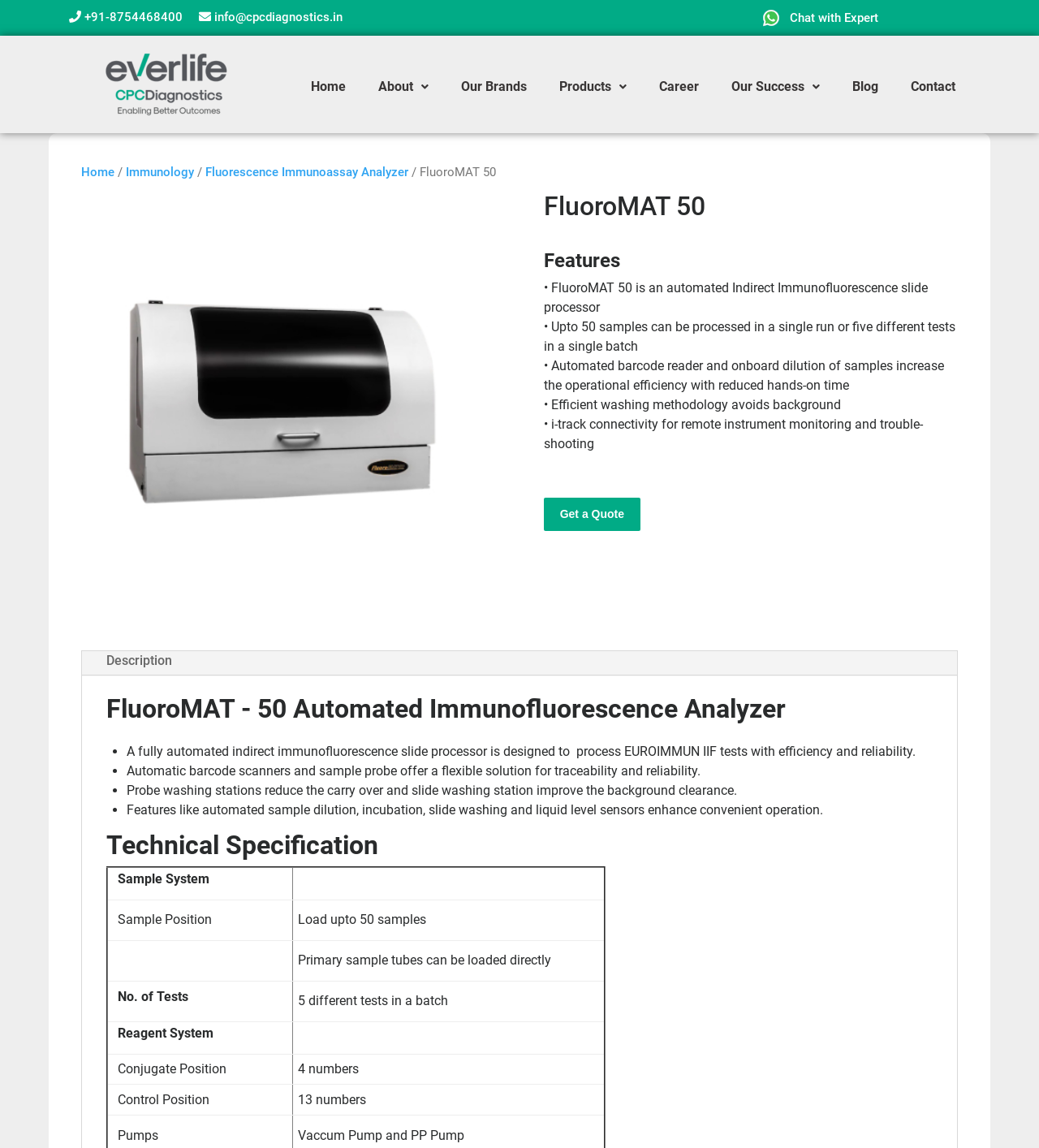Identify the bounding box coordinates for the element you need to click to achieve the following task: "View the 'Description' of FluoroMAT 50". The coordinates must be four float values ranging from 0 to 1, formatted as [left, top, right, bottom].

[0.079, 0.567, 0.189, 0.588]